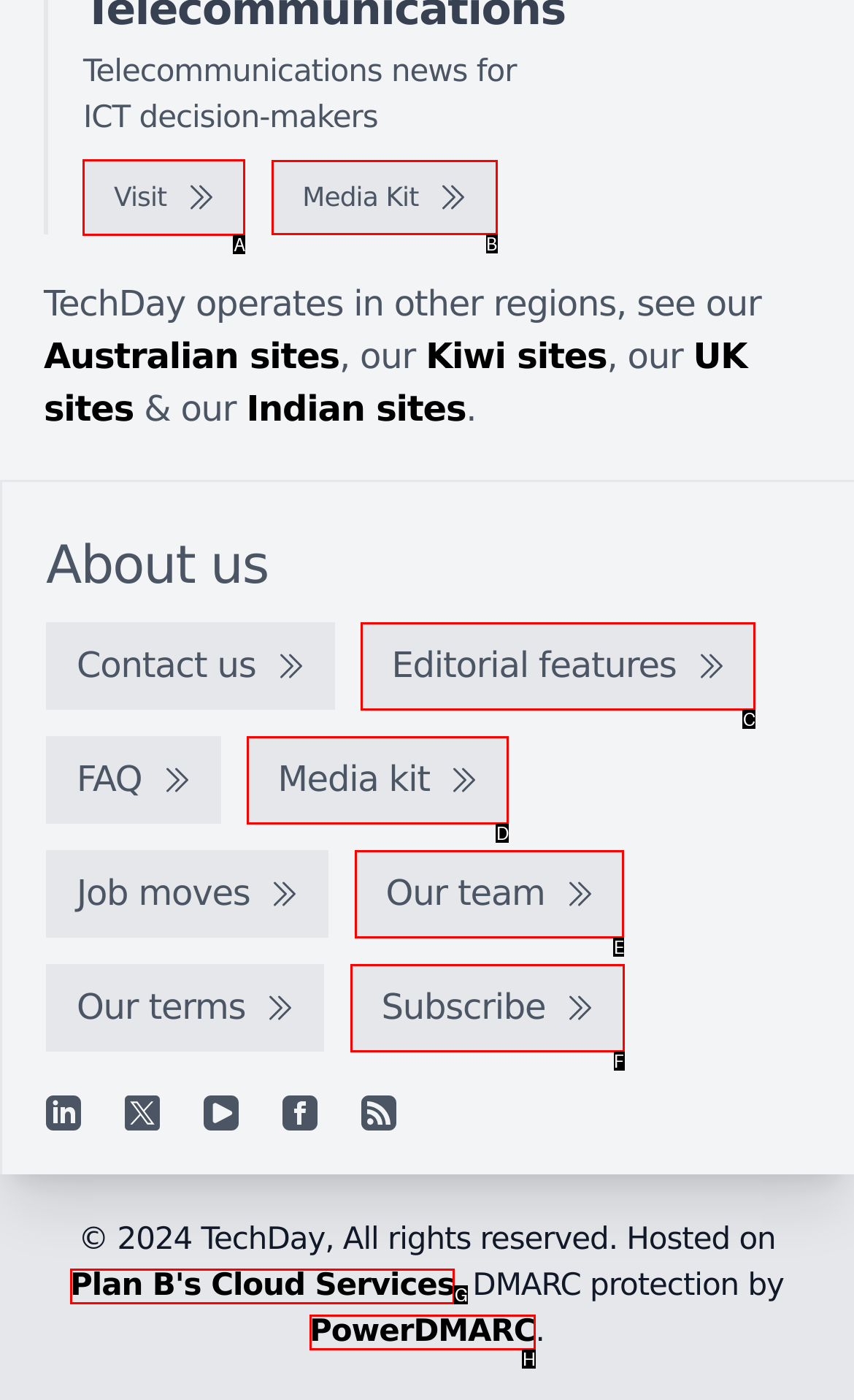For the task: Visit the website, identify the HTML element to click.
Provide the letter corresponding to the right choice from the given options.

A